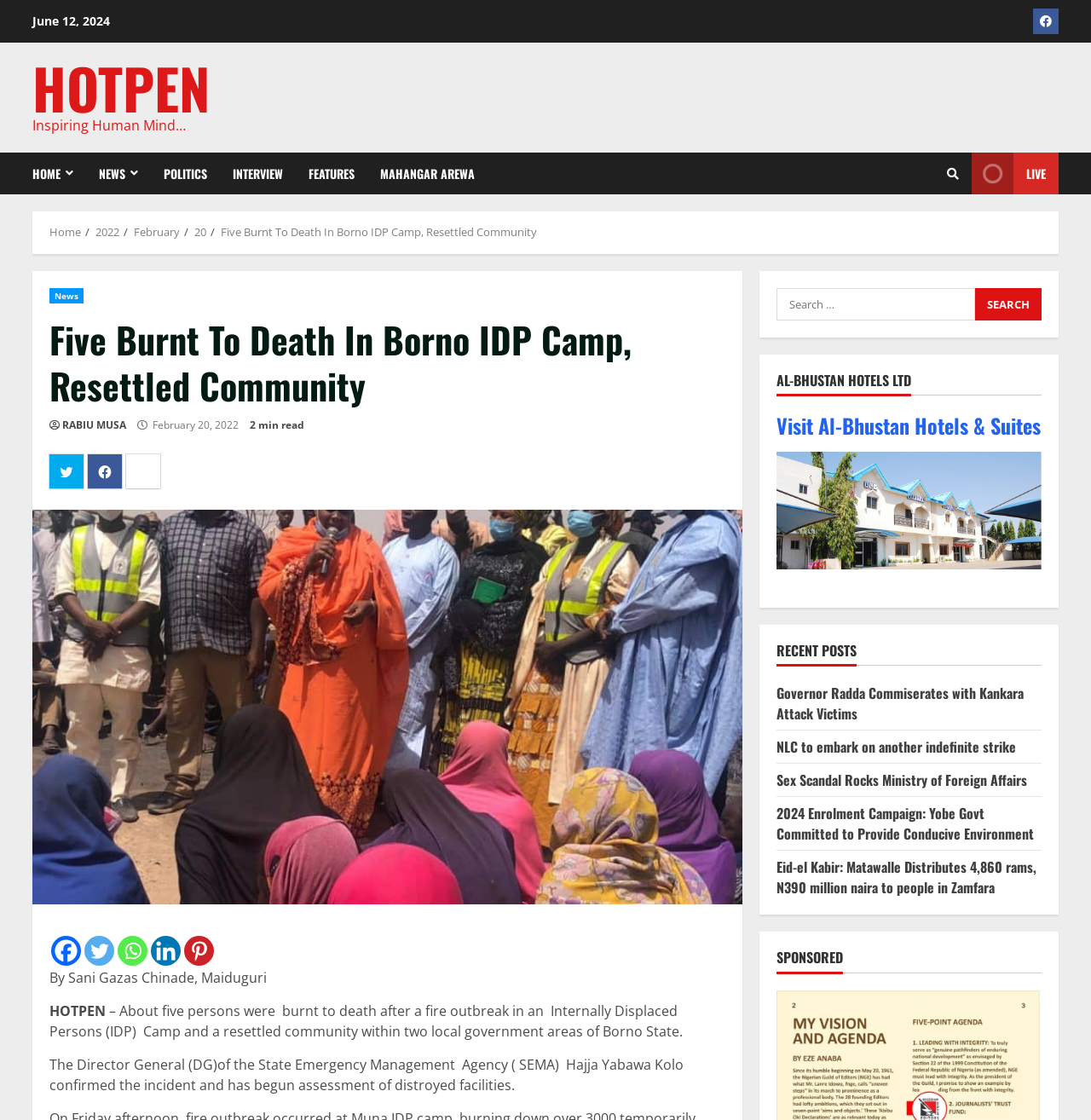Provide a brief response in the form of a single word or phrase:
What is the name of the author of the news article?

RABIU MUSA